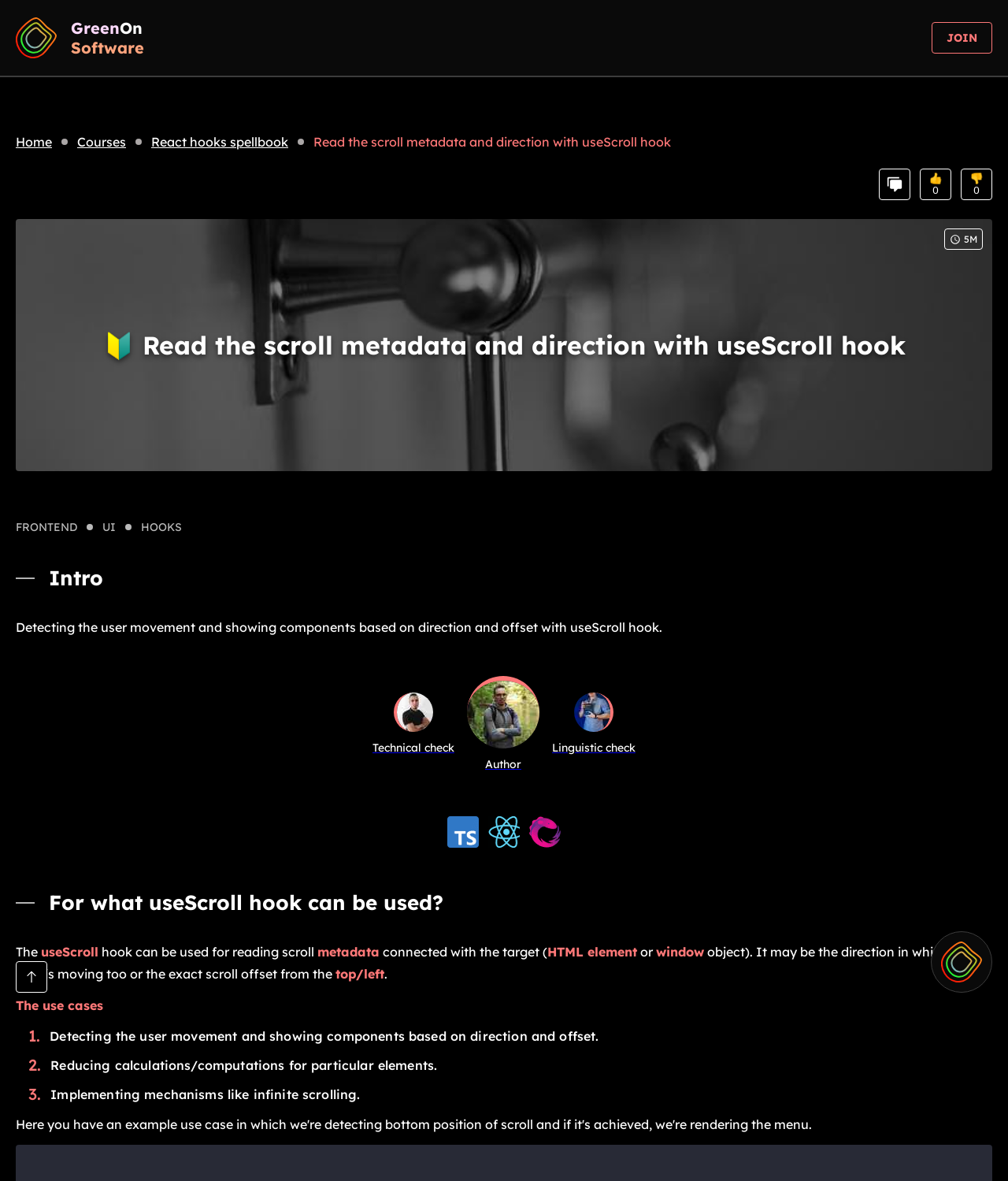Specify the bounding box coordinates for the region that must be clicked to perform the given instruction: "Click the 'Home' link".

[0.016, 0.113, 0.077, 0.127]